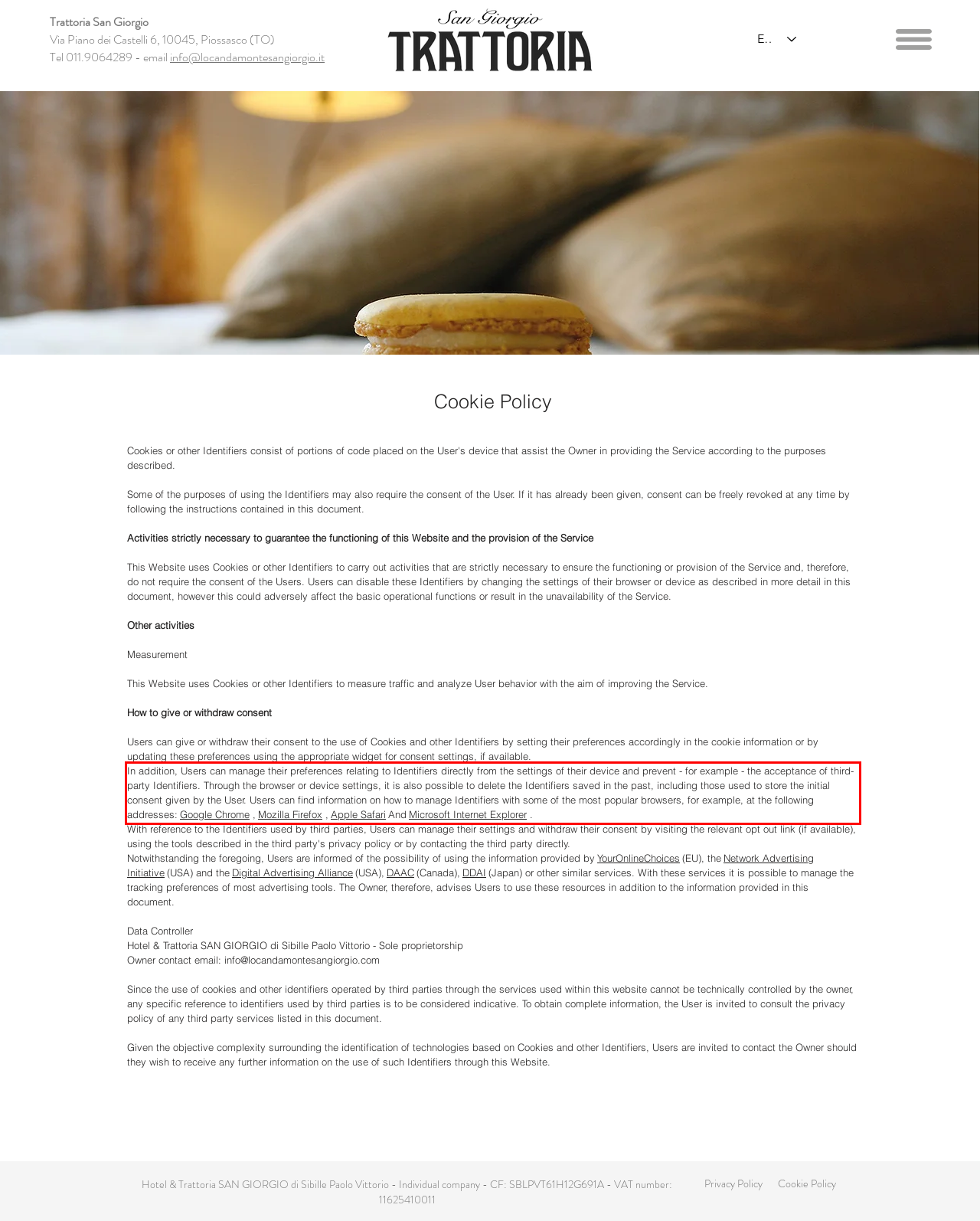Examine the screenshot of the webpage, locate the red bounding box, and perform OCR to extract the text contained within it.

In addition, Users can manage their preferences relating to Identifiers directly from the settings of their device and prevent - for example - the acceptance of third-party Identifiers. Through the browser or device settings, it is also possible to delete the Identifiers saved in the past, including those used to store the initial consent given by the User. Users can find information on how to manage Identifiers with some of the most popular browsers, for example, at the following addresses: Google Chrome , Mozilla Firefox , Apple Safari And Microsoft Internet Explorer .